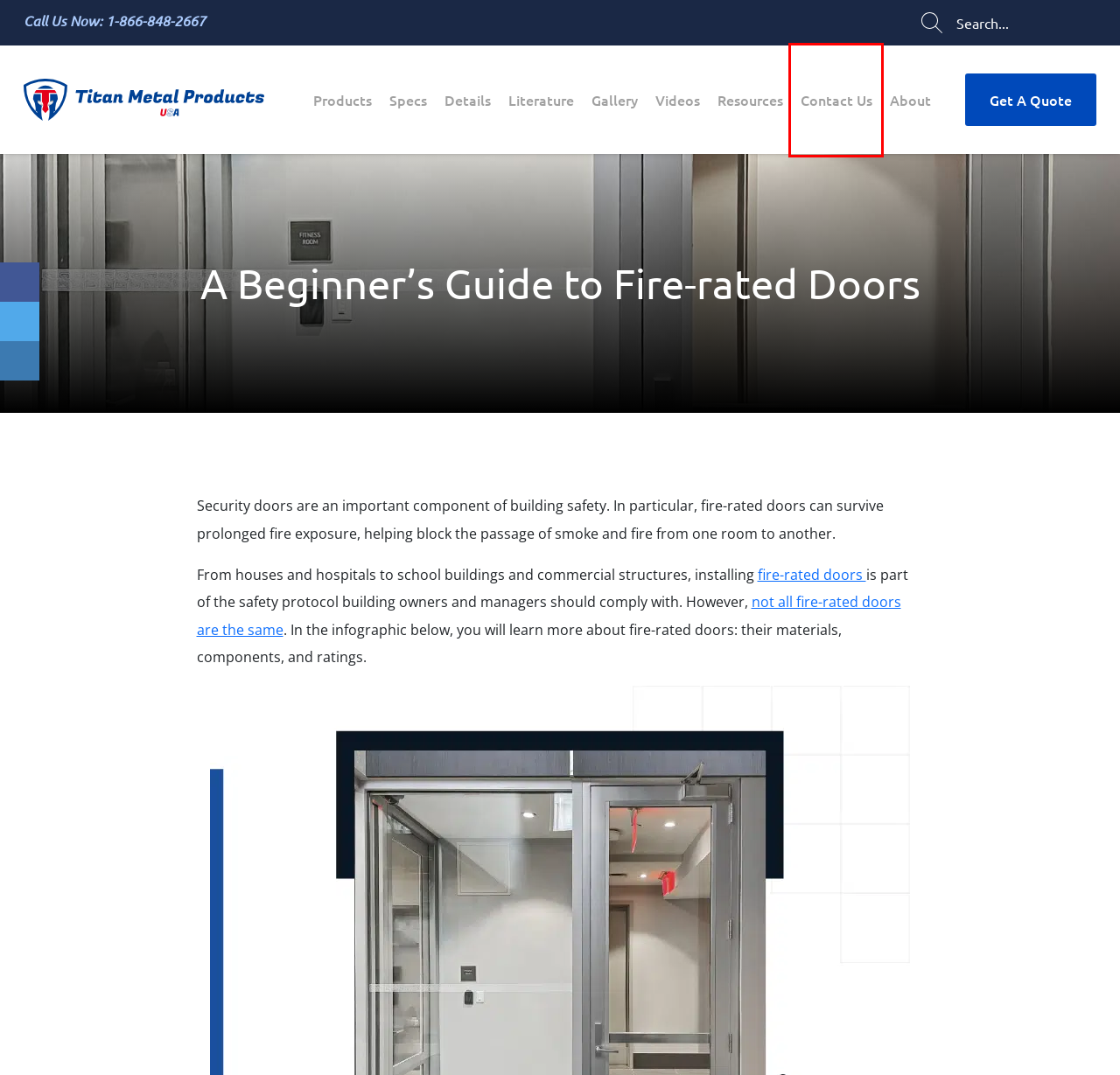Examine the screenshot of a webpage with a red bounding box around an element. Then, select the webpage description that best represents the new page after clicking the highlighted element. Here are the descriptions:
A. Different Types of Security Doors: A Buying Guide - Titan Metal Products
B. Specs - Titan Metal Products
C. Contact - Titan Metal Products
D. Literature - Titan Metal Products
E. Specialty Doors Manufacturer - Titan Metal Products
F. About - Titan Metal Products
G. Resources - Titan Metal Products
H. Details - Titan Metal Products

C